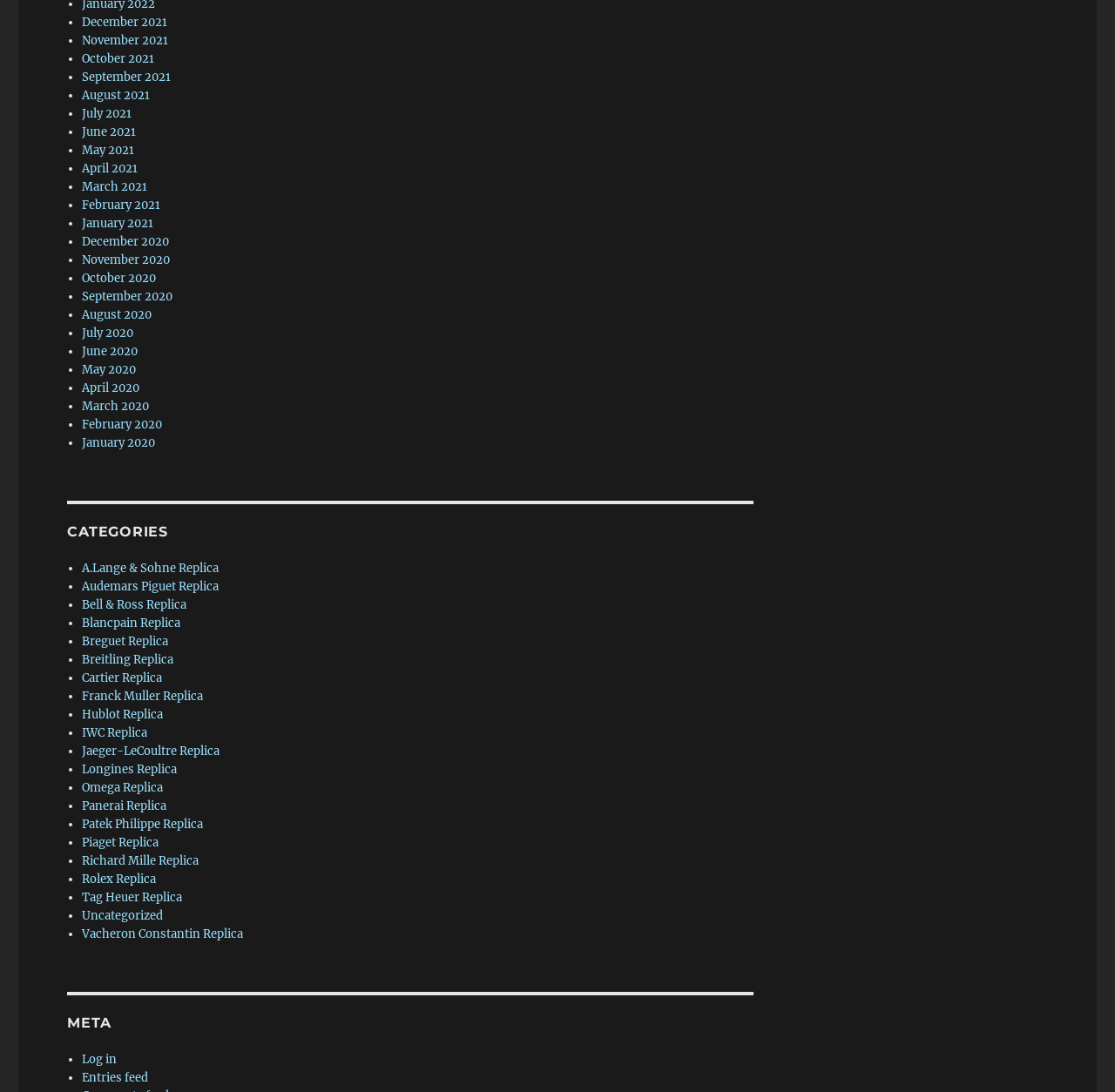What is the last category of watches listed?
Based on the screenshot, respond with a single word or phrase.

Unknown